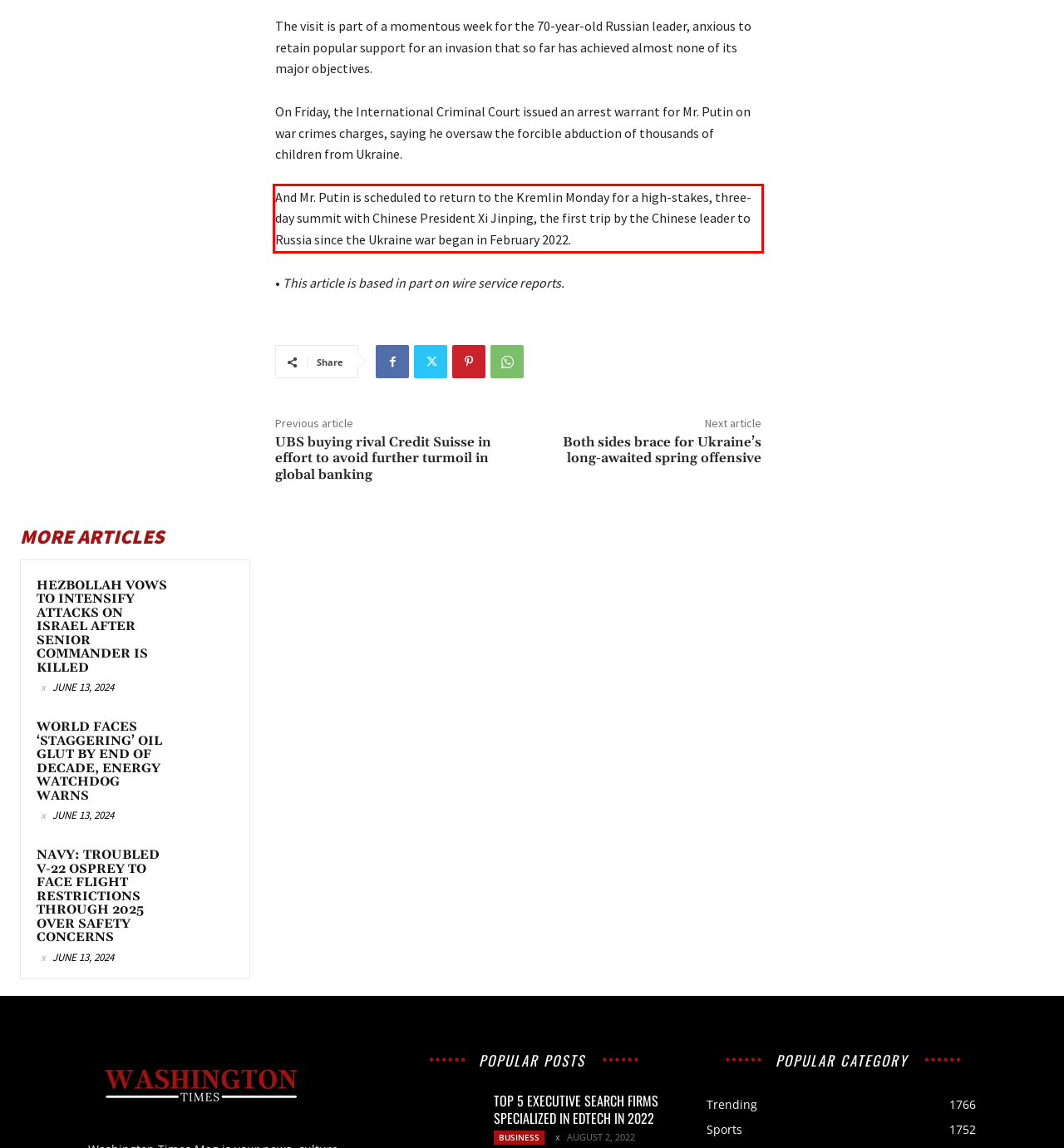Within the provided webpage screenshot, find the red rectangle bounding box and perform OCR to obtain the text content.

And Mr. Putin is scheduled to return to the Kremlin Monday for a high-stakes, three-day summit with Chinese President Xi Jinping, the first trip by the Chinese leader to Russia since the Ukraine war began in February 2022.